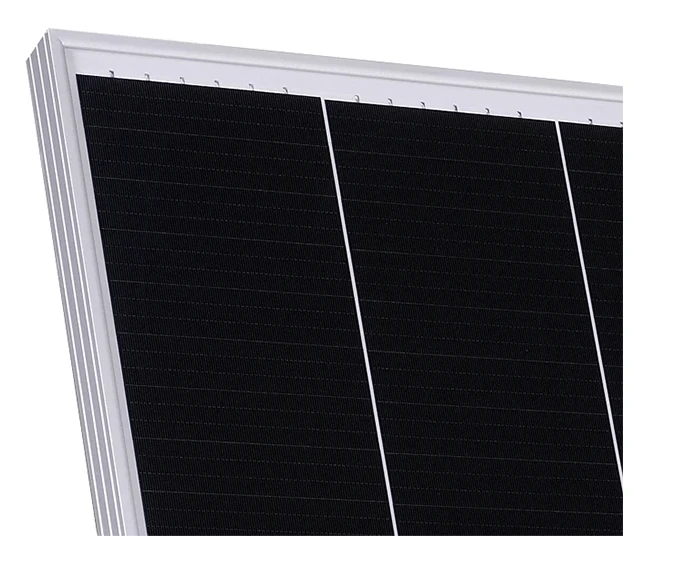What is the function of the white frame surrounding the panel?
Please describe in detail the information shown in the image to answer the question.

The white frame surrounding the solar panel serves a dual purpose. Firstly, it provides structural integrity to the panel, ensuring that it can withstand various environmental conditions. Secondly, it adds an aesthetic appeal to the panel, making it visually pleasing and modern in design.